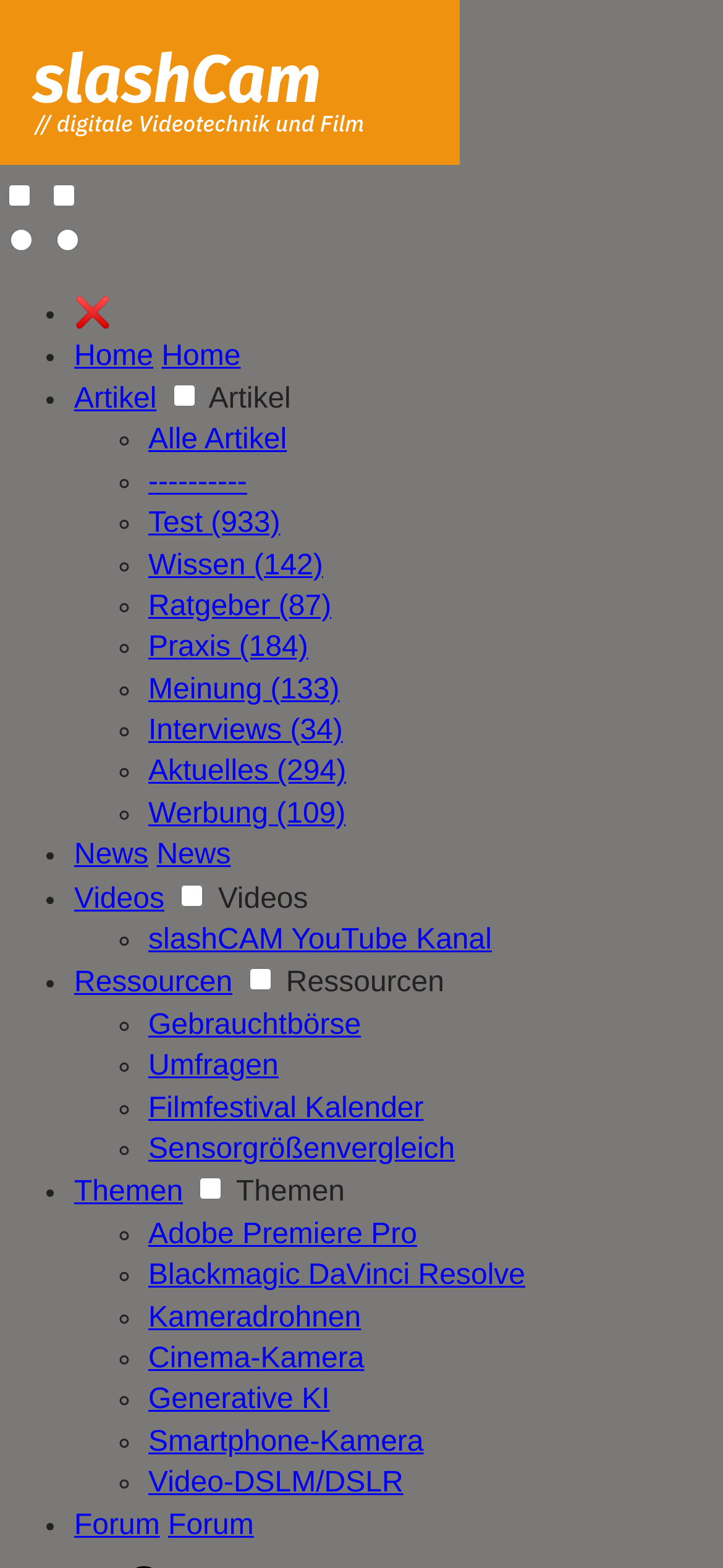What is the last category in the list?
Examine the screenshot and reply with a single word or phrase.

Video-DSLM/DSLR